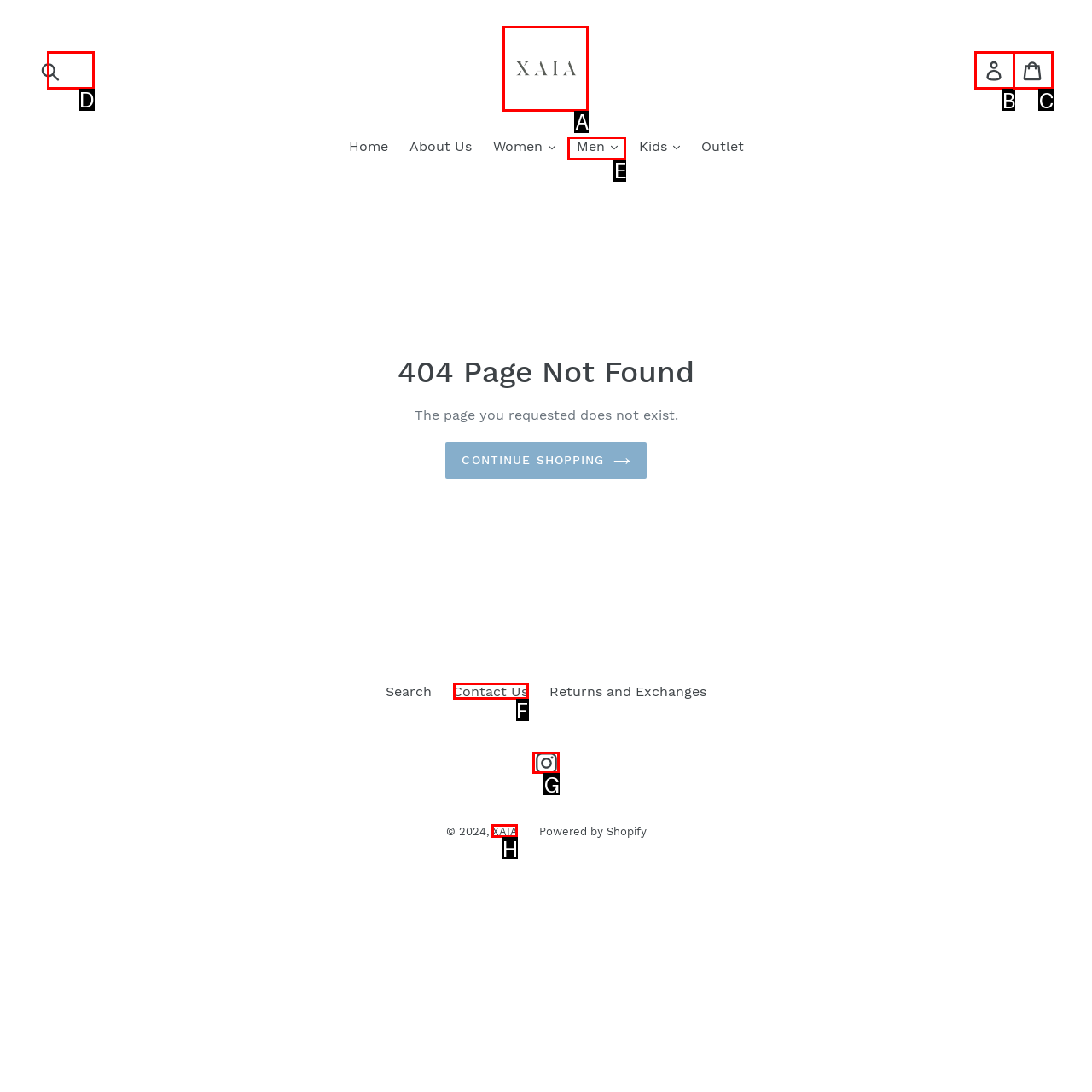Select the option that matches this description: Join Us
Answer by giving the letter of the chosen option.

None